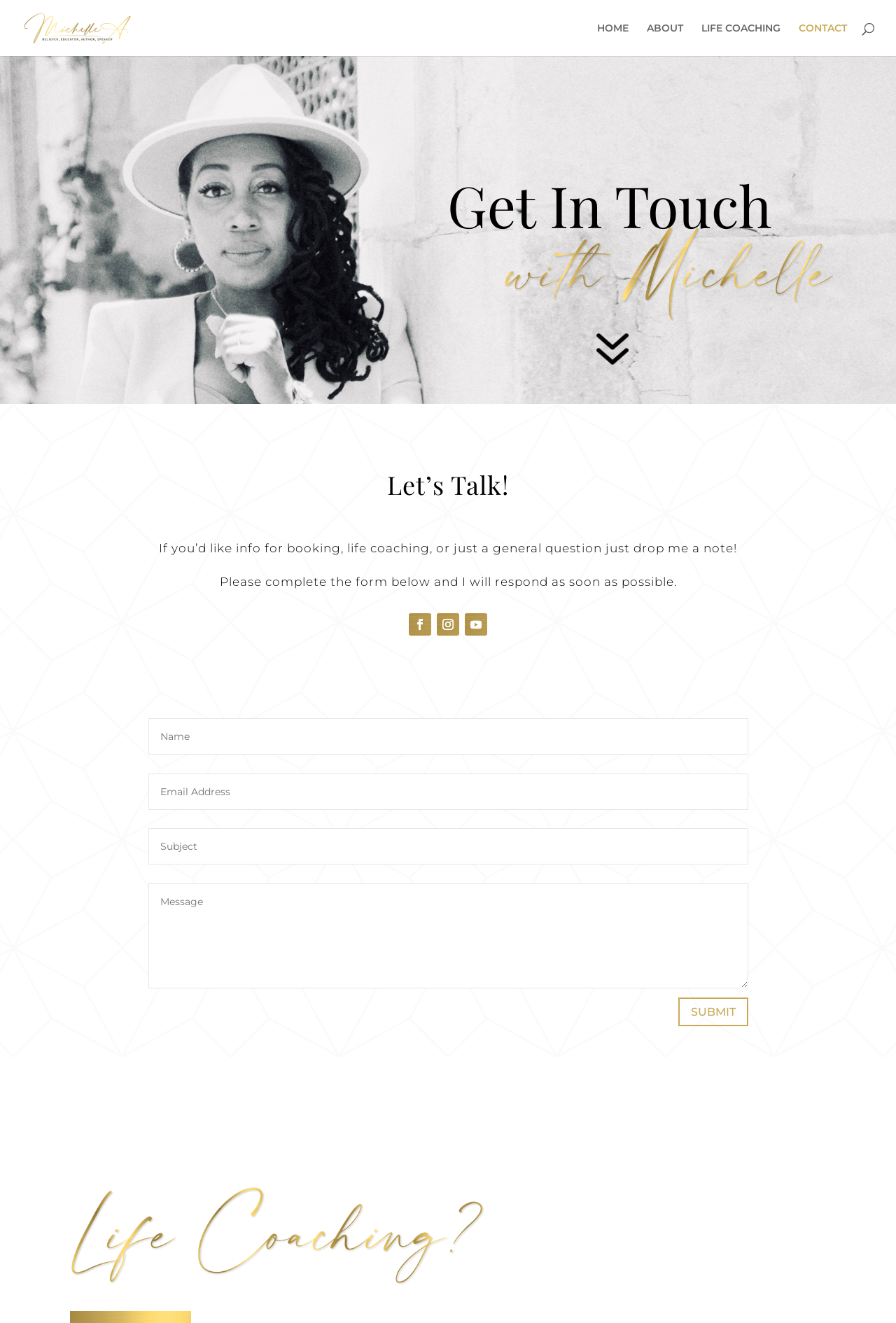Identify the bounding box coordinates of the region I need to click to complete this instruction: "click life coaching".

[0.783, 0.017, 0.871, 0.042]